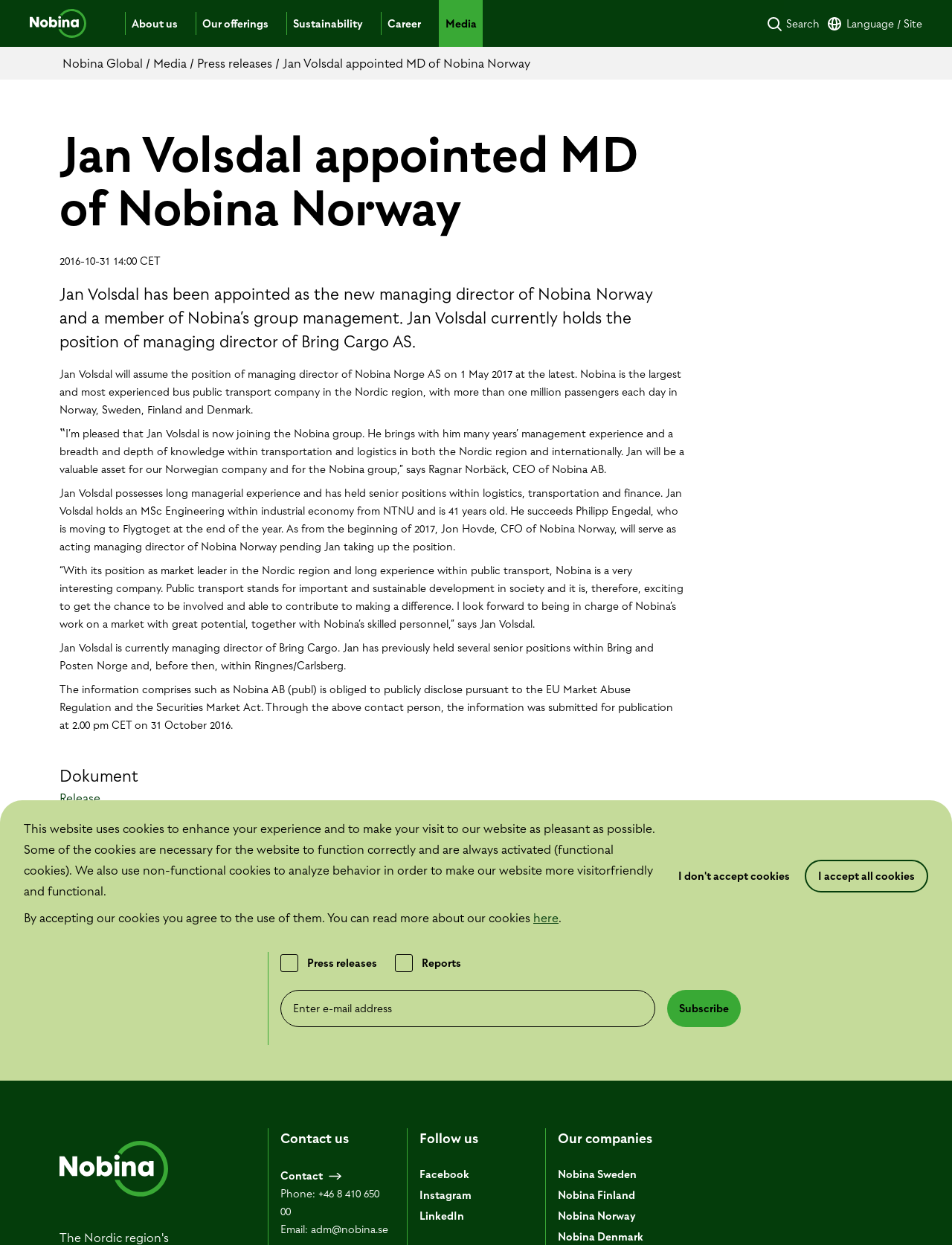Using the information in the image, give a comprehensive answer to the question: 
When will Jan Volsdal assume the position of managing director of Nobina Norge AS?

The answer can be found in the main article section of the webpage, where it is stated that 'Jan Volsdal will assume the position of managing director of Nobina Norge AS on 1 May 2017 at the latest.'